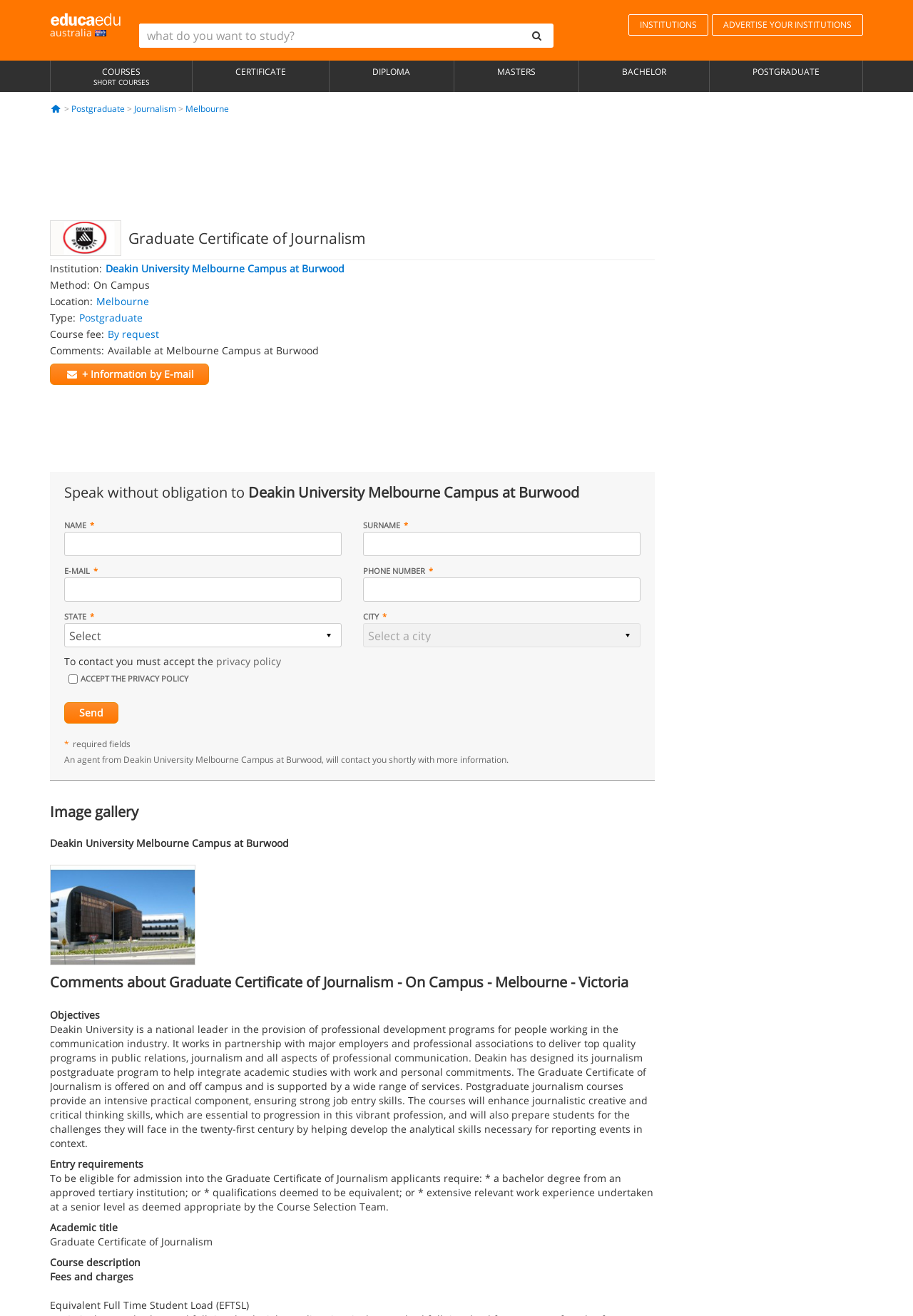What is the objective of the course?
Please give a well-detailed answer to the question.

I found the answer by reading the text under the 'Objectives' heading, which describes the objective of the course as helping to integrate academic studies with work and personal commitments.